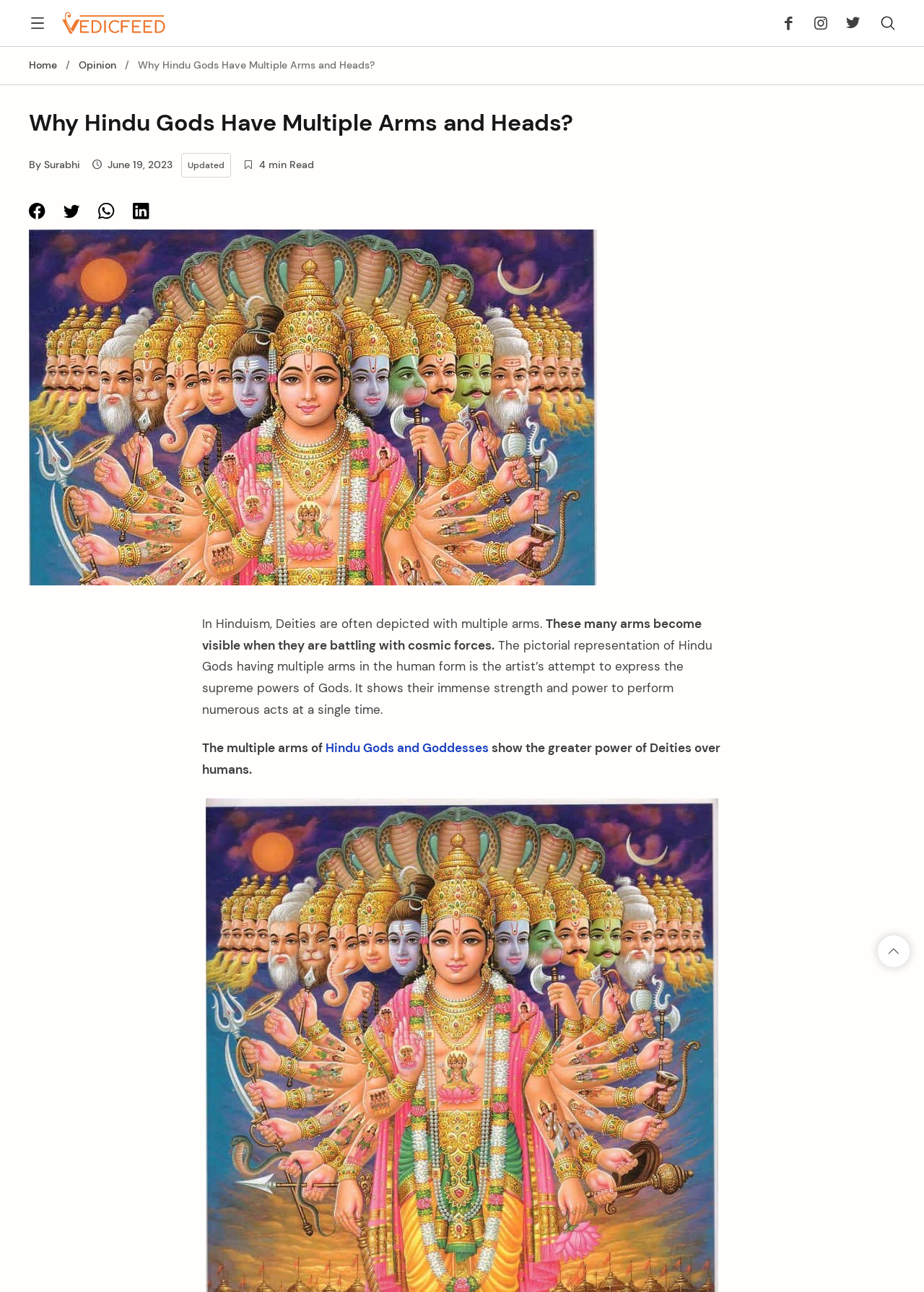Highlight the bounding box coordinates of the element you need to click to perform the following instruction: "Click the 'Home' link."

[0.031, 0.046, 0.062, 0.055]